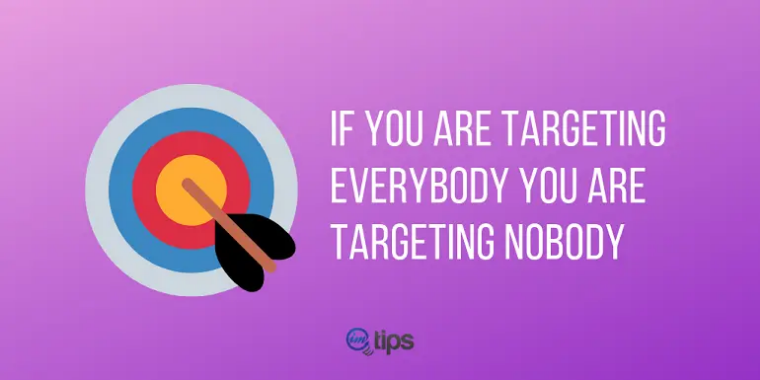What is the object striking the bullseye?
Please use the image to deliver a detailed and complete answer.

The image features a colorful dartboard with an arrow striking the bullseye, representing the concept of effective audience targeting in blogging.